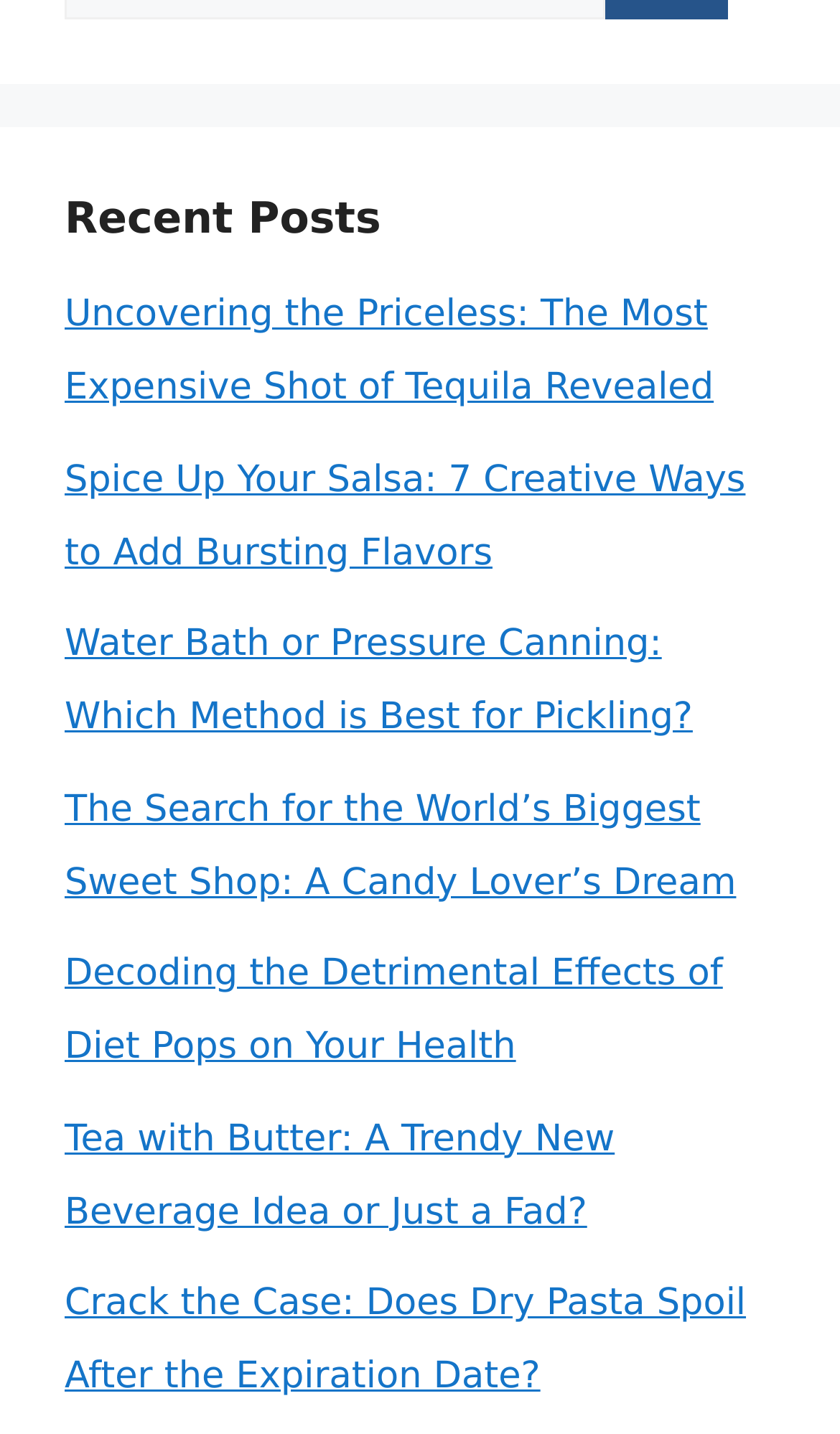What is the topic of the first post?
Provide a detailed and well-explained answer to the question.

I looked at the OCR text of the first link element, which is 'Uncovering the Priceless: The Most Expensive Shot of Tequila Revealed', and determined that the topic is tequila.